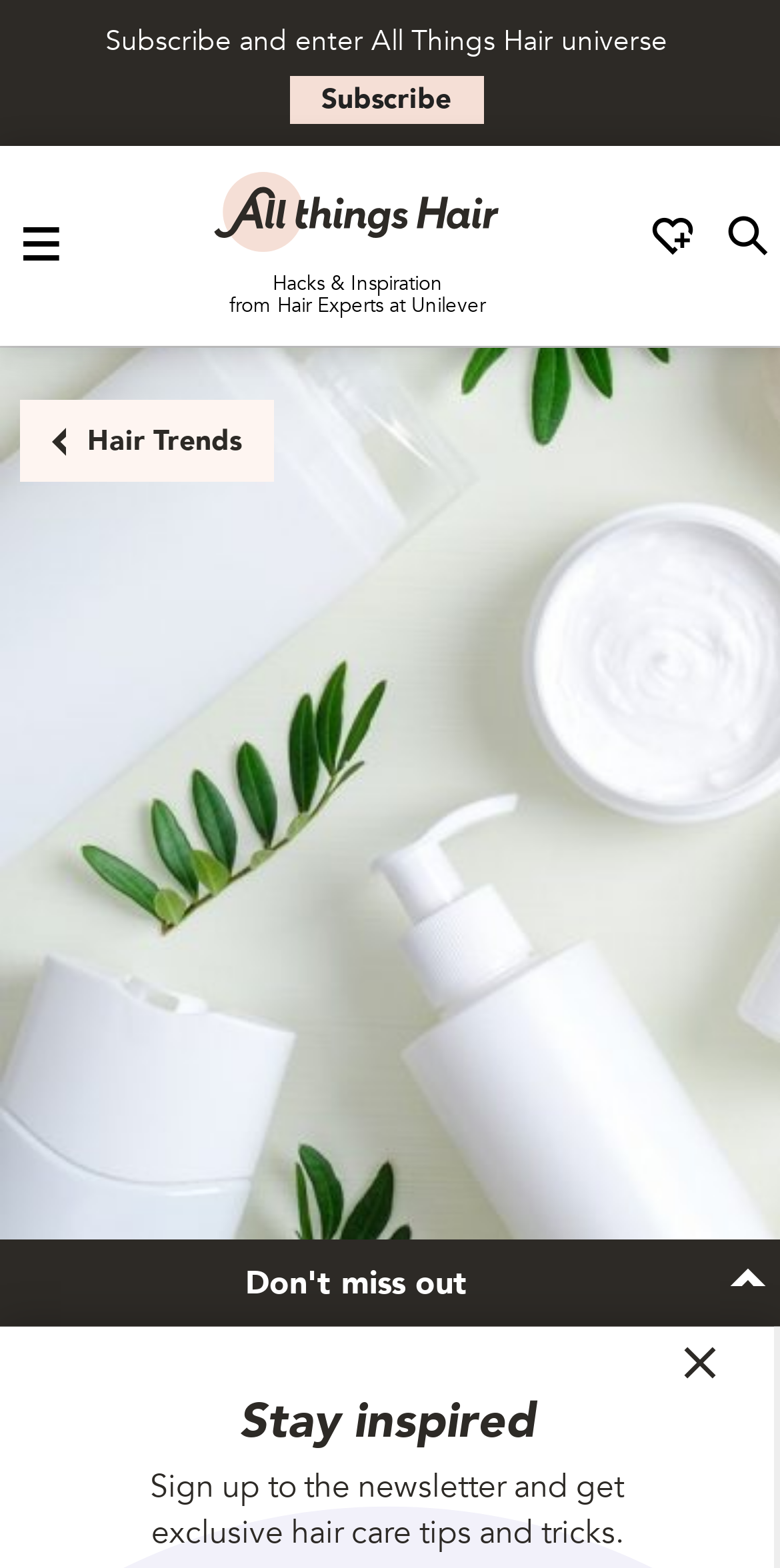What is the main topic of this webpage?
Based on the visual, give a brief answer using one word or a short phrase.

Hair care